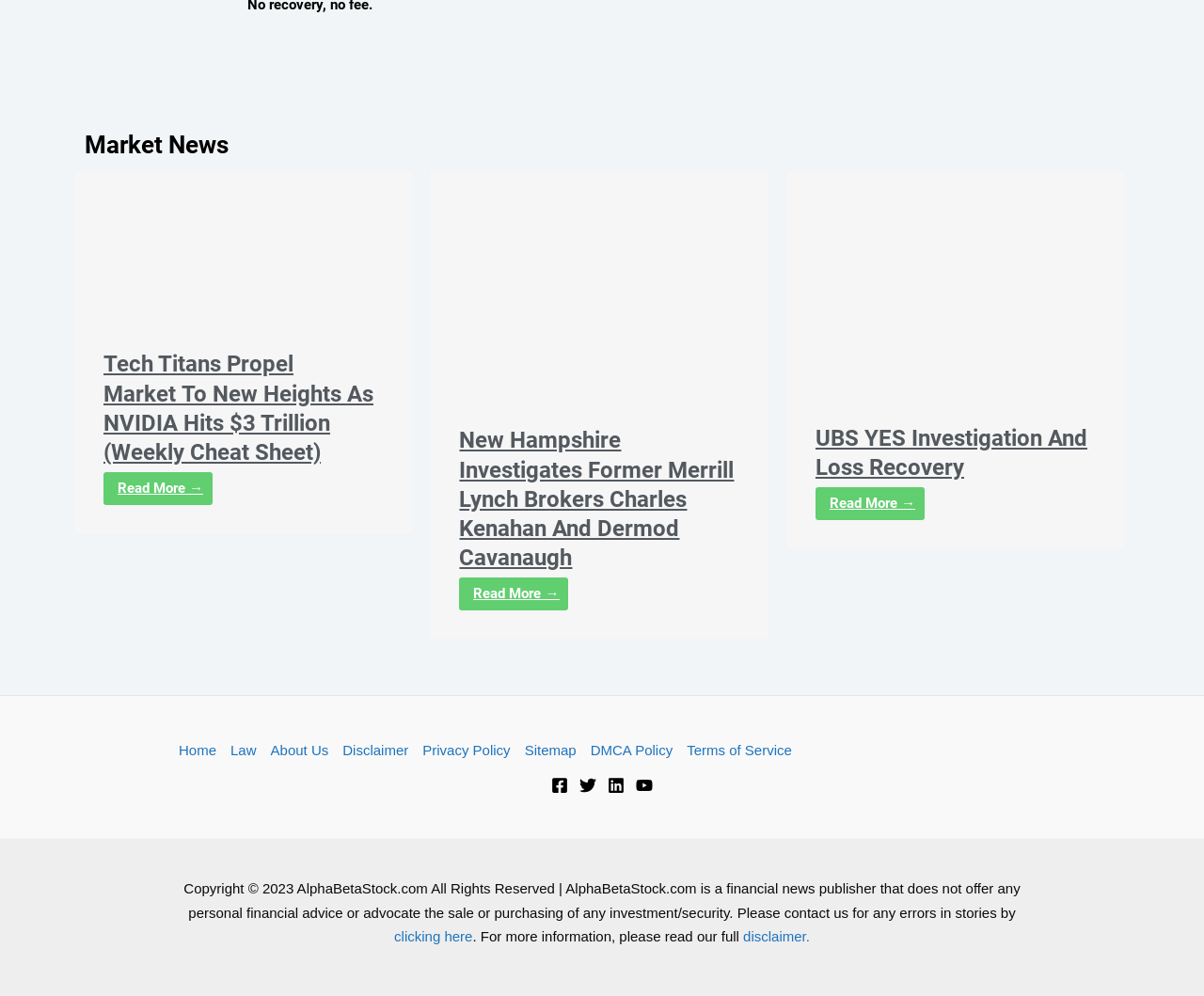Predict the bounding box of the UI element based on the description: "Privacy Policy". The coordinates should be four float numbers between 0 and 1, formatted as [left, top, right, bottom].

[0.345, 0.742, 0.43, 0.766]